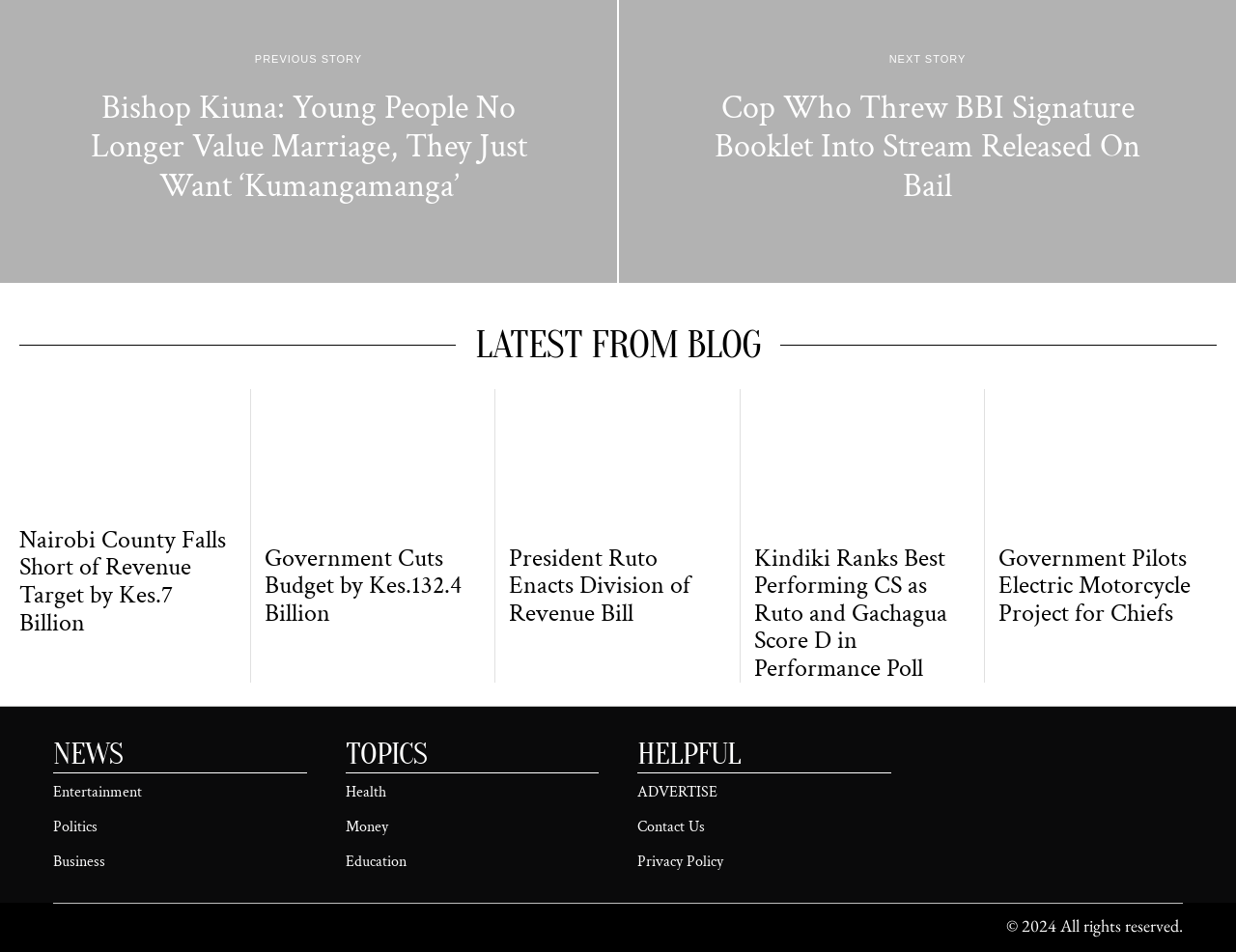What is the navigation menu item that is located next to 'Entertainment'?
Provide a well-explained and detailed answer to the question.

The navigation menu item 'Politics' is located next to 'Entertainment' in the menu, suggesting that they are both categories of news or topics.